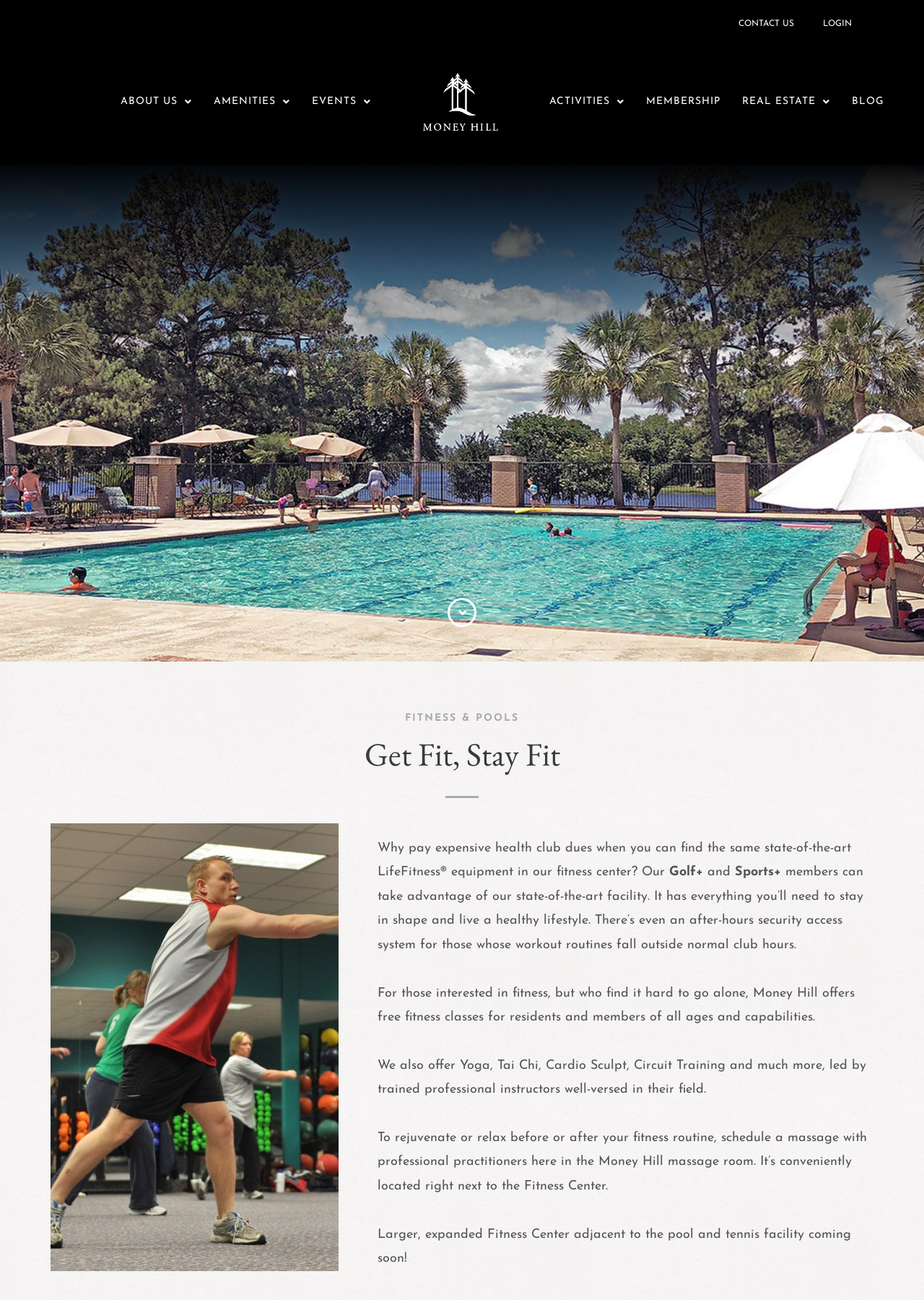Determine the bounding box coordinates of the clickable element necessary to fulfill the instruction: "Click CONTACT US". Provide the coordinates as four float numbers within the 0 to 1 range, i.e., [left, top, right, bottom].

[0.784, 0.006, 0.875, 0.031]